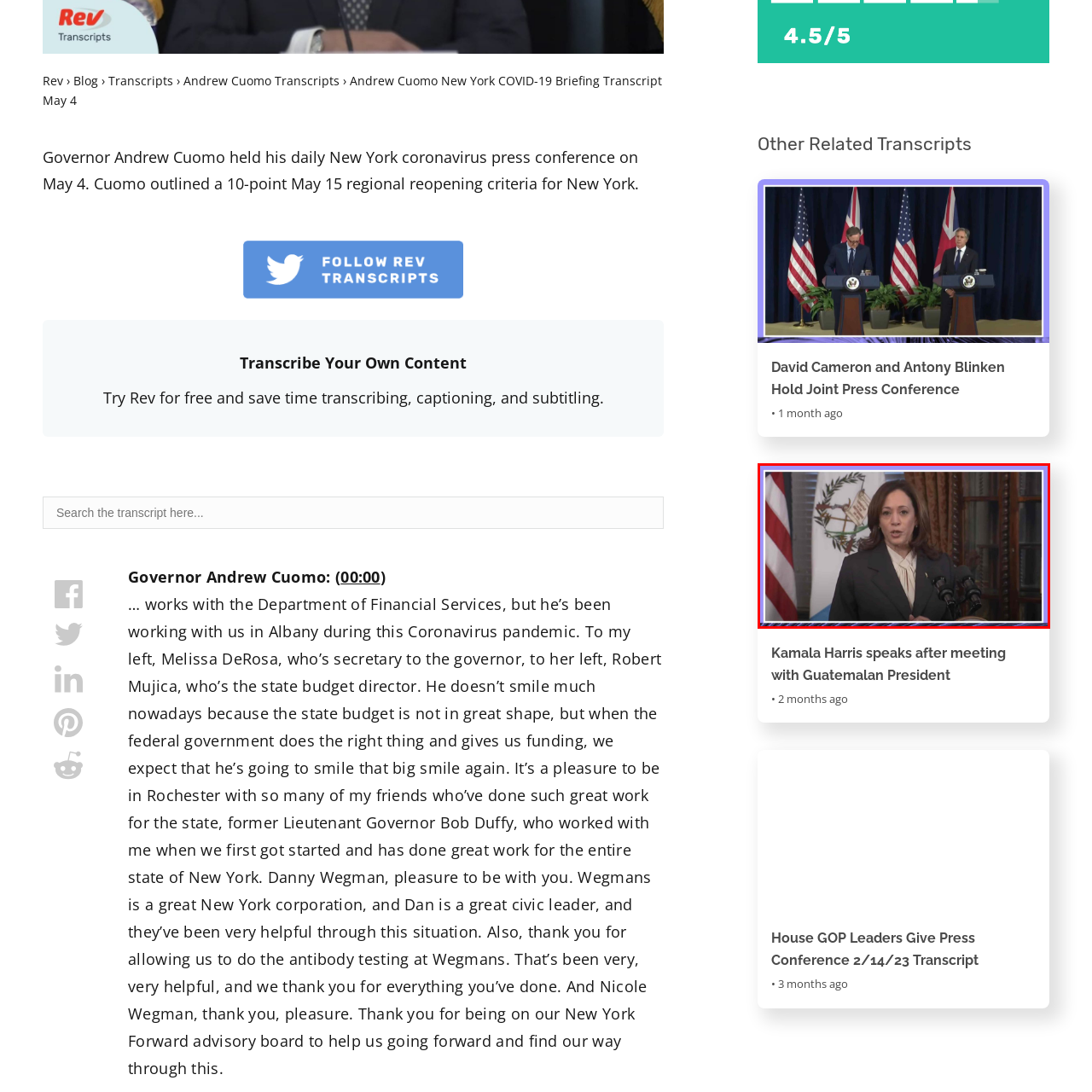What is Vice President Kamala Harris likely doing?
Analyze the image within the red bounding box and respond to the question with a detailed answer derived from the visual content.

The presence of microphones in the image suggests that Vice President Kamala Harris is likely making an important statement to the press, which is a key aspect of her role in U.S. diplomatic efforts.